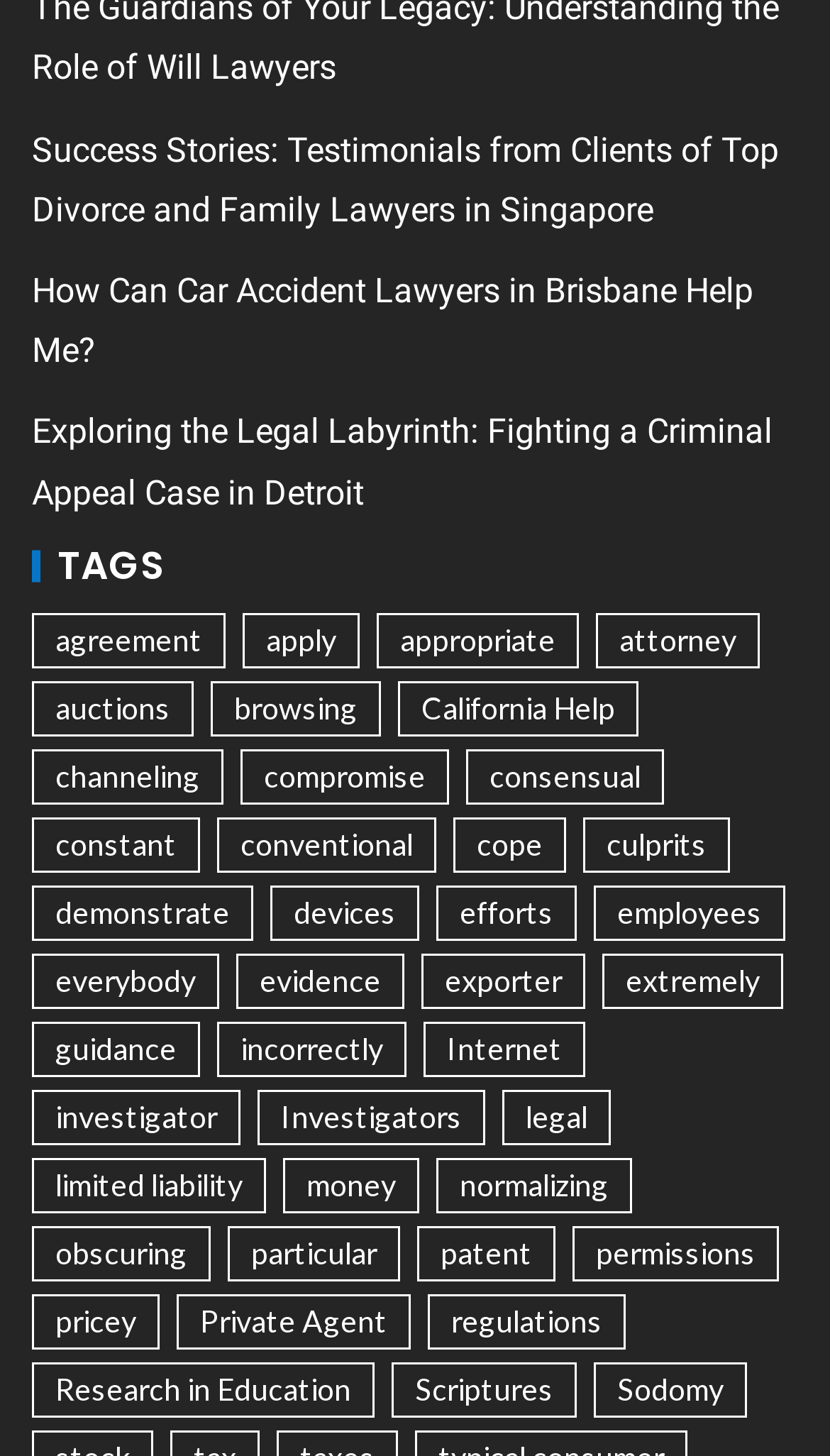Please determine the bounding box coordinates of the element to click in order to execute the following instruction: "Learn about agreement". The coordinates should be four float numbers between 0 and 1, specified as [left, top, right, bottom].

[0.038, 0.421, 0.272, 0.459]